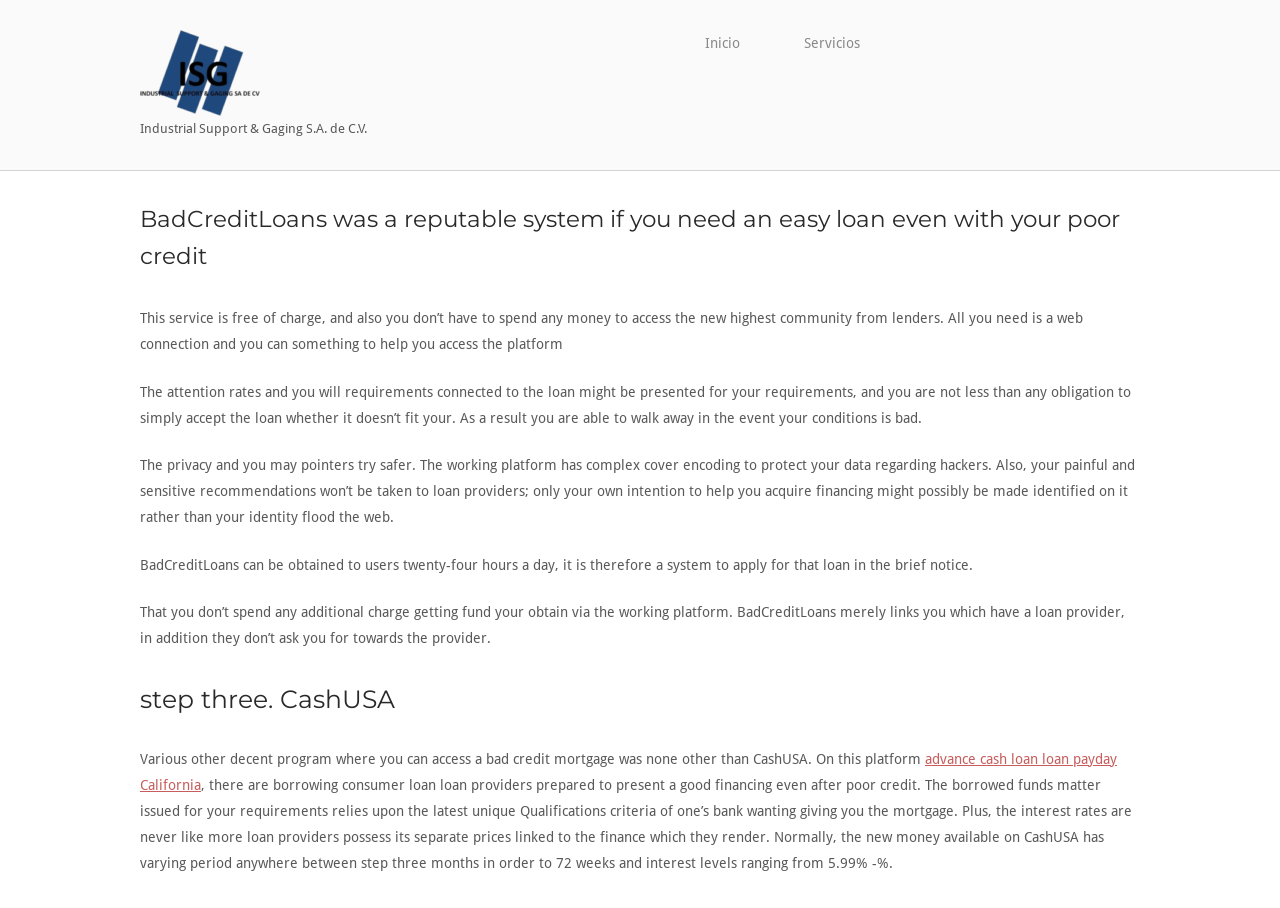Identify the title of the webpage and provide its text content.

BadCreditLoans was a reputable system if you need an easy loan even with your poor credit